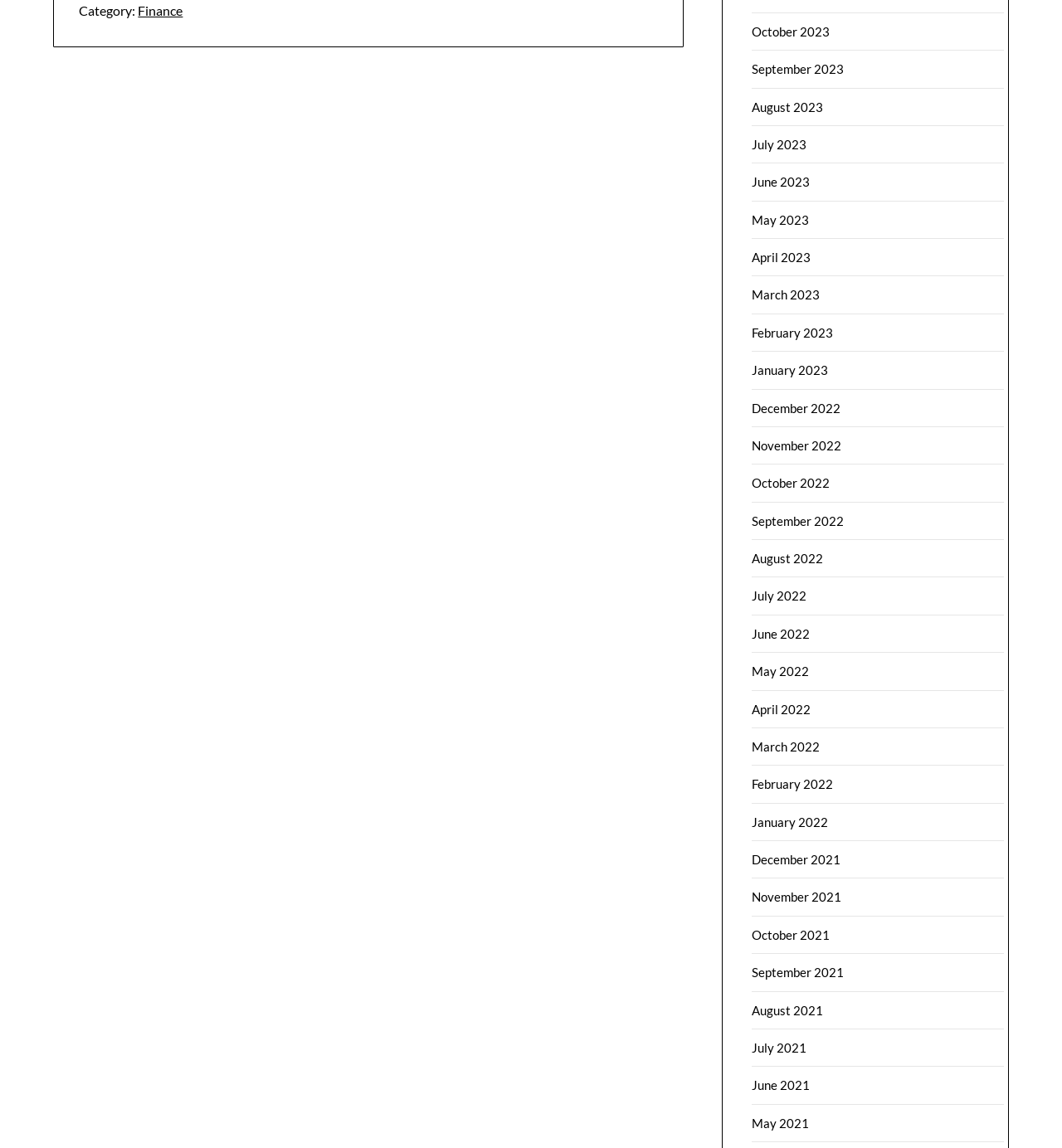Identify the bounding box for the described UI element: "May 2022".

[0.708, 0.578, 0.762, 0.591]